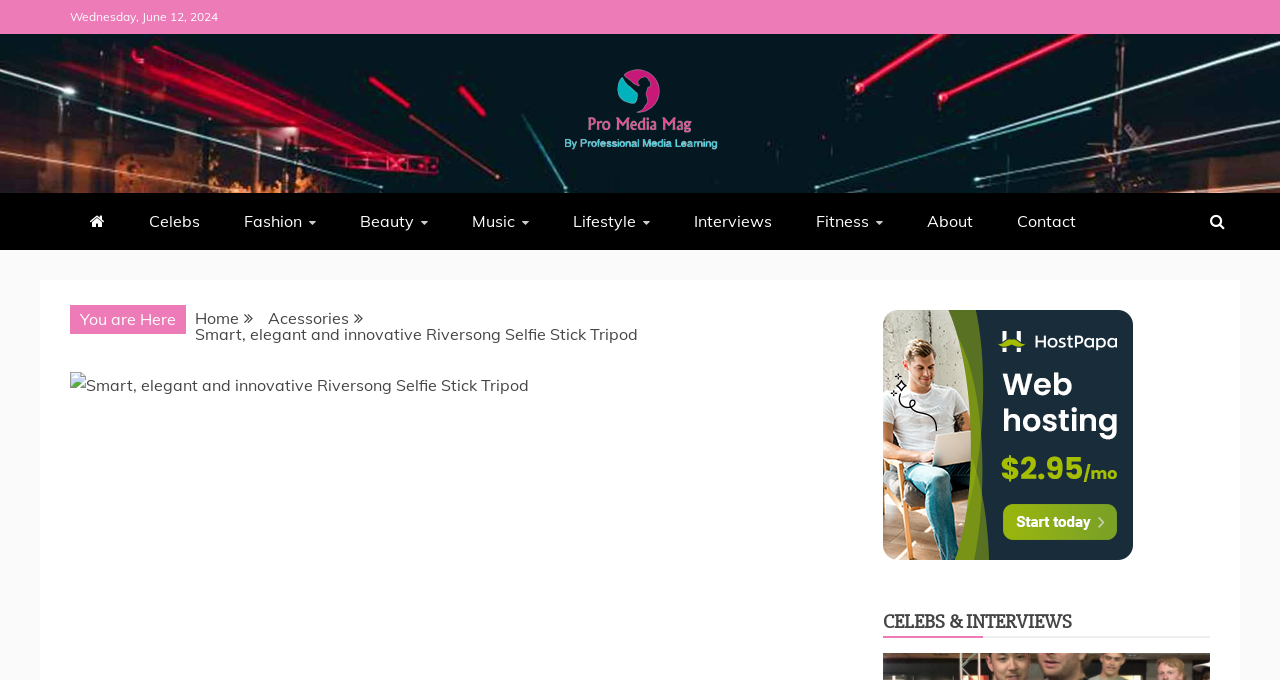Determine the bounding box coordinates of the clickable element necessary to fulfill the instruction: "Read CELEBS & INTERVIEWS". Provide the coordinates as four float numbers within the 0 to 1 range, i.e., [left, top, right, bottom].

[0.69, 0.896, 0.838, 0.932]